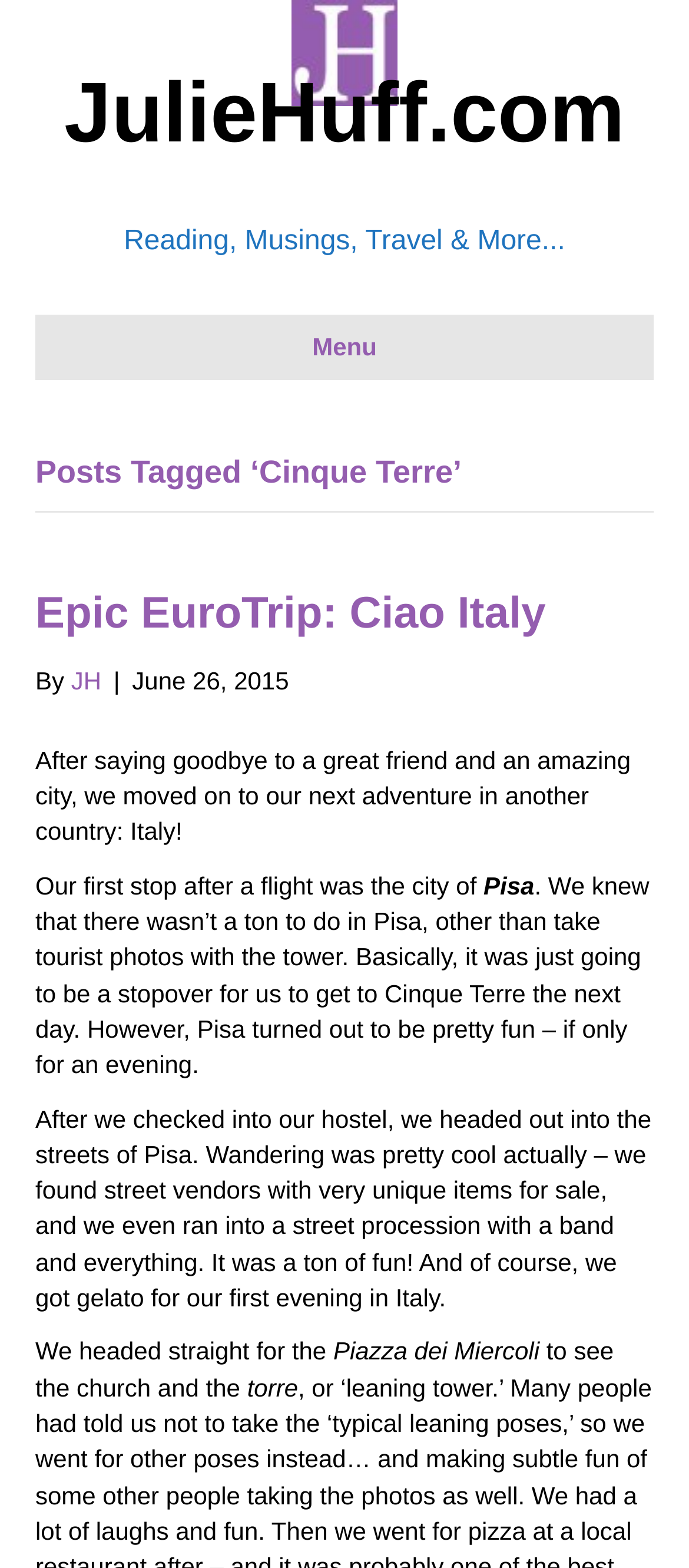Determine the bounding box for the UI element that matches this description: "JH".

[0.103, 0.425, 0.147, 0.443]